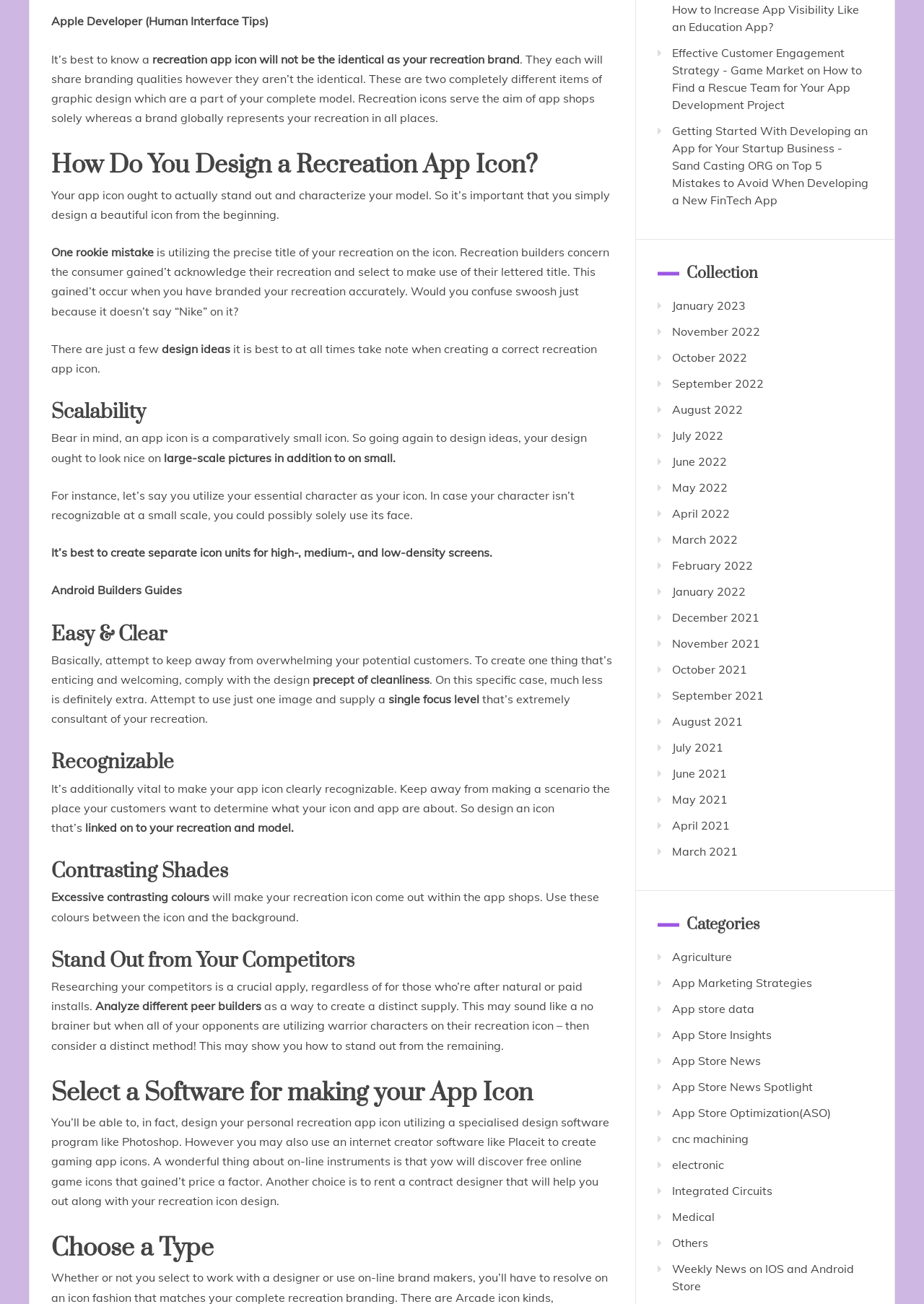Identify the bounding box coordinates of the element to click to follow this instruction: 'Browse 'Collection''. Ensure the coordinates are four float values between 0 and 1, provided as [left, top, right, bottom].

[0.711, 0.2, 0.945, 0.219]